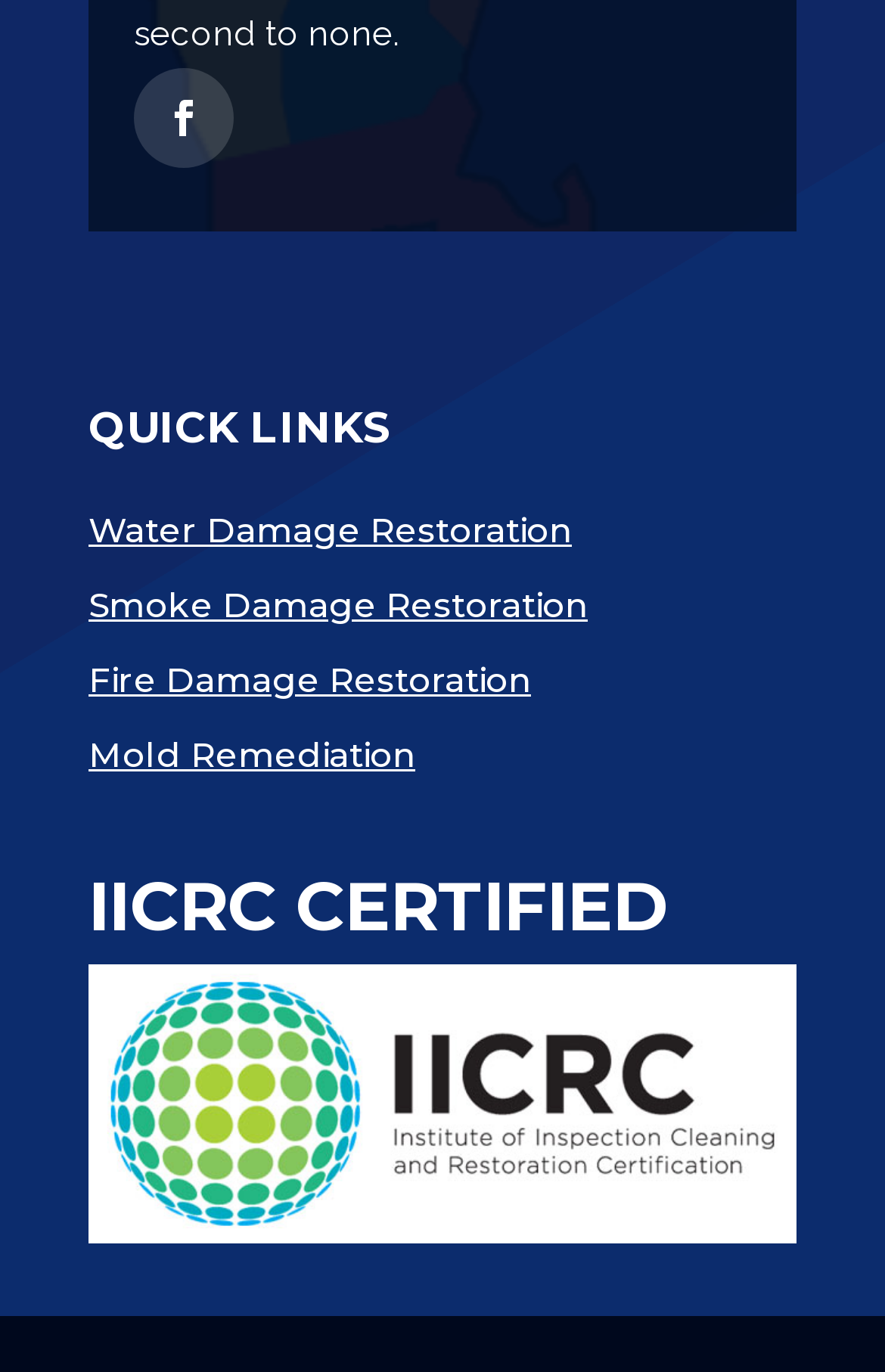Identify the bounding box for the UI element described as: "Follow". The coordinates should be four float numbers between 0 and 1, i.e., [left, top, right, bottom].

[0.151, 0.05, 0.264, 0.123]